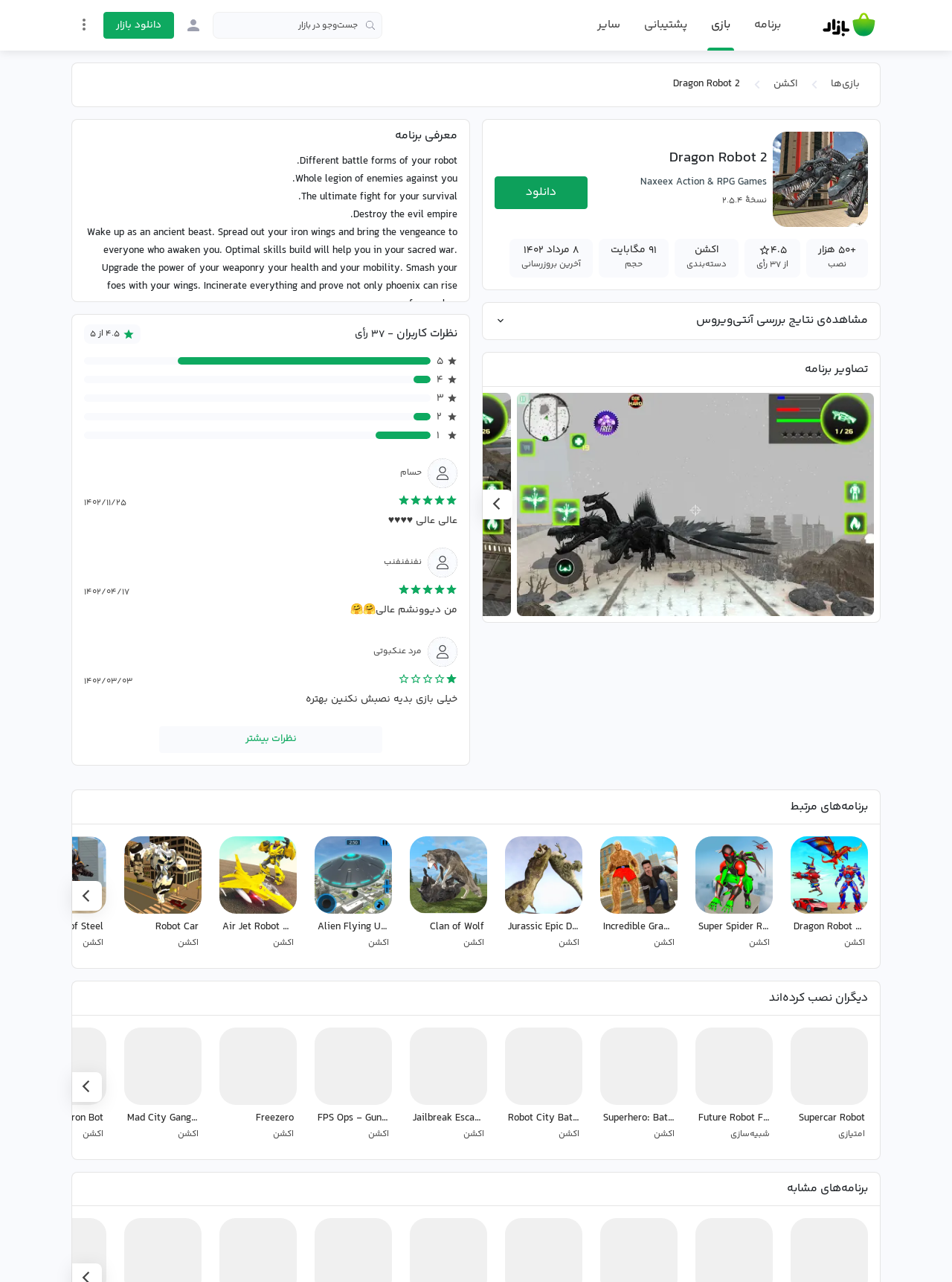Please identify the bounding box coordinates of the clickable region that I should interact with to perform the following instruction: "Click on the download button". The coordinates should be expressed as four float numbers between 0 and 1, i.e., [left, top, right, bottom].

[0.52, 0.137, 0.617, 0.163]